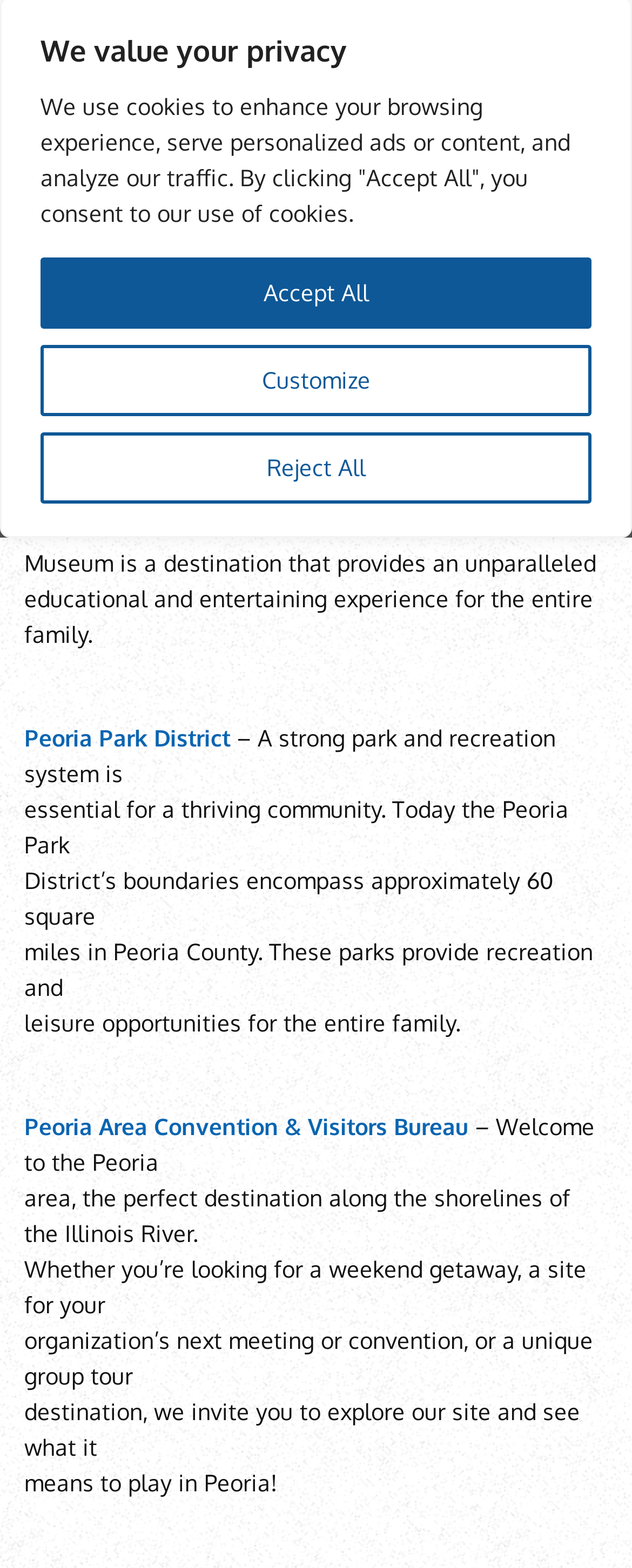Identify the bounding box for the UI element specified in this description: "Peoria RiverFront Museum". The coordinates must be four float numbers between 0 and 1, formatted as [left, top, right, bottom].

[0.038, 0.259, 0.492, 0.277]